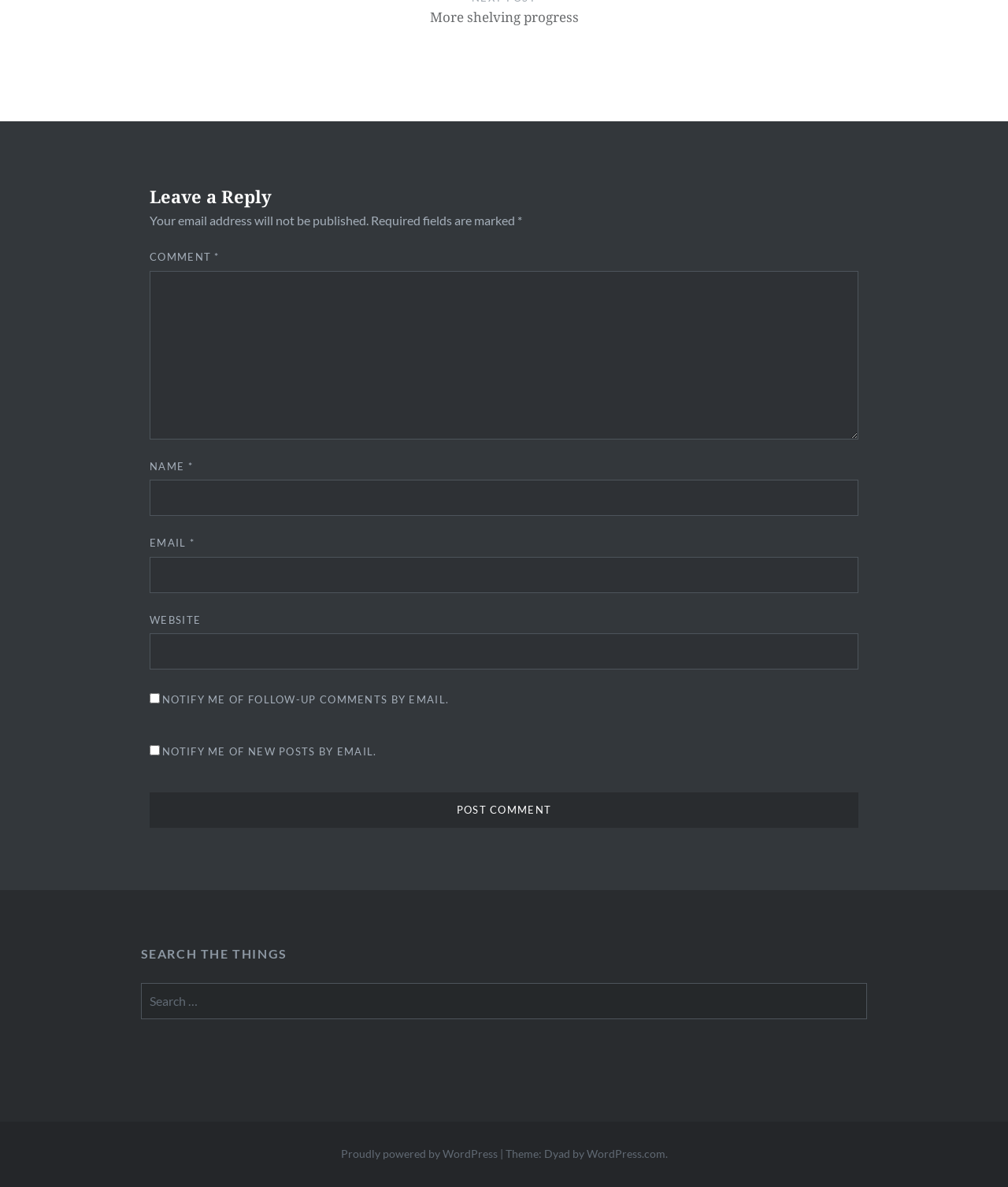Identify the bounding box coordinates of the region that should be clicked to execute the following instruction: "View the product description".

None